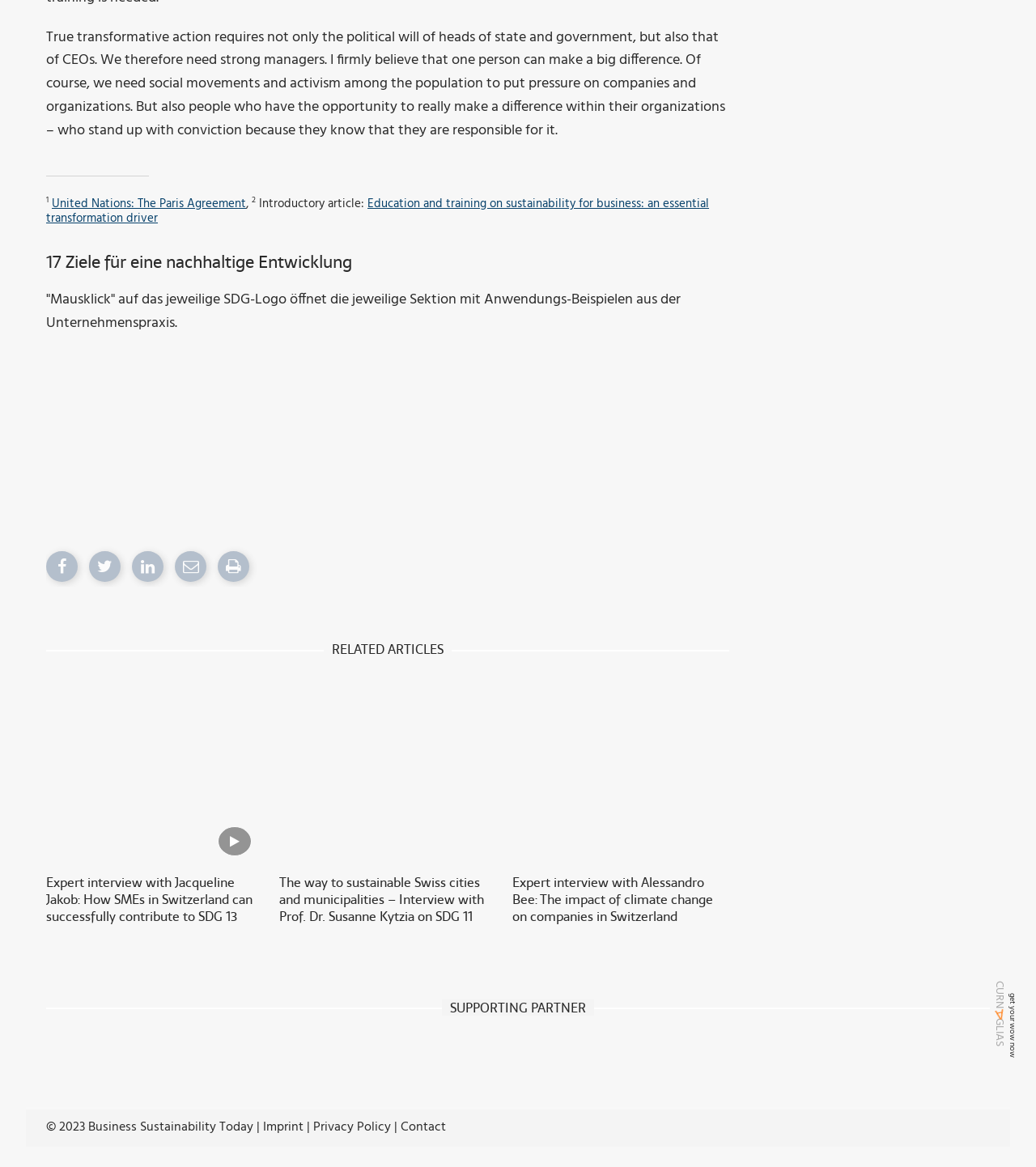Determine the bounding box coordinates of the UI element described below. Use the format (top-left x, top-left y, bottom-right x, bottom-right y) with floating point numbers between 0 and 1: Privacy Policy

[0.302, 0.957, 0.377, 0.975]